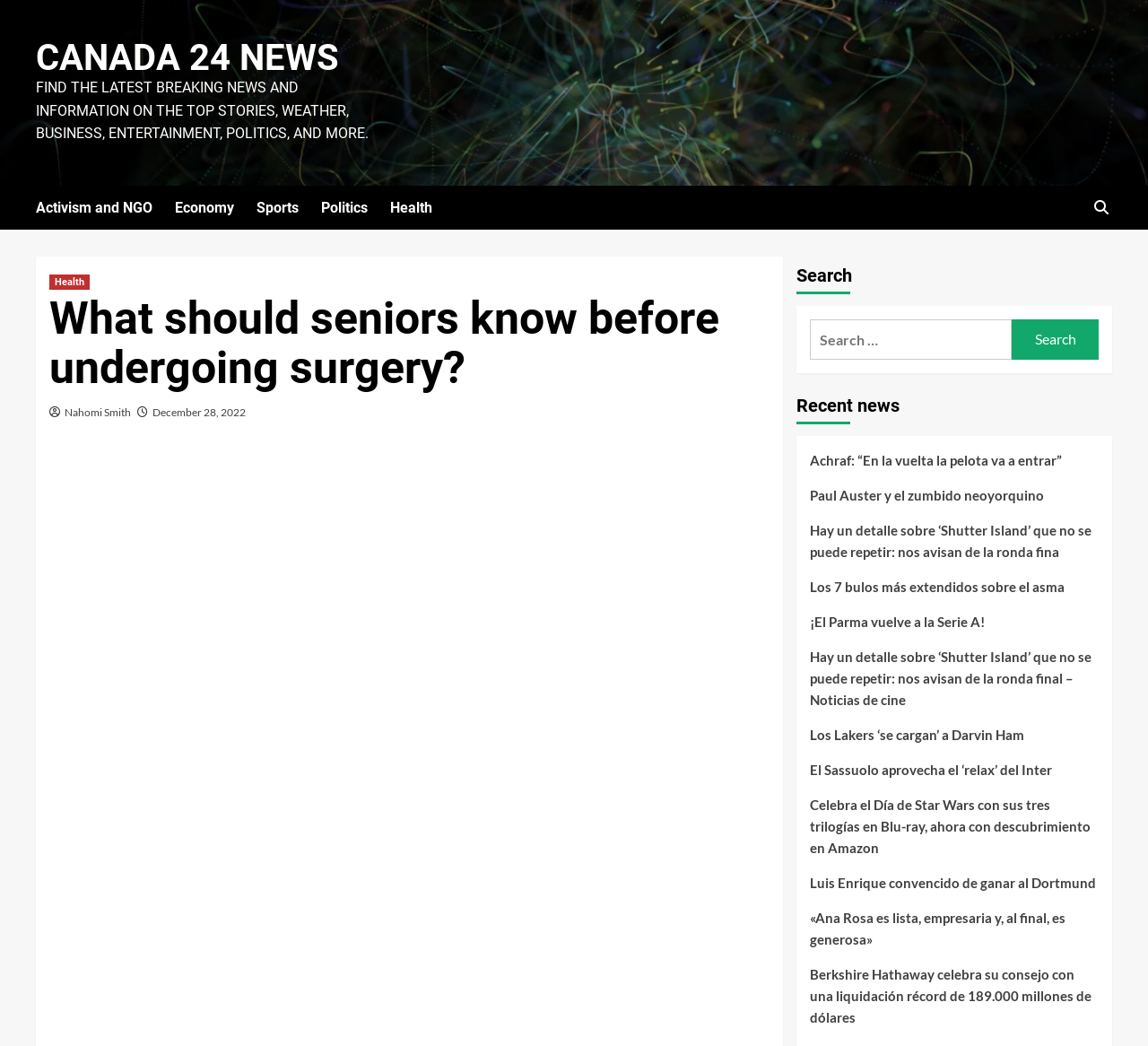Describe the webpage meticulously, covering all significant aspects.

The webpage appears to be a news website, with a prominent header section at the top featuring a link to "CANADA 24 NEWS" and a brief description of the website's content. Below this, there are several links to different news categories, including "Activism and NGO", "Economy", "Sports", "Politics", and "Health".

The main content of the webpage is divided into two sections. On the left side, there is a featured news article with a heading "What should seniors know before undergoing surgery?" and a subheading with the author's name, "Nahomi Smith", and the date "December 28, 2022". There is also a link to the "Health" category above this article.

On the right side, there is a search bar with a heading "Search" and a button to submit the search query. Below this, there is a section titled "Recent news" with a list of 12 news article links, each with a brief title and no descriptions. These links appear to be a mix of news articles from various categories, including sports, entertainment, and politics.

At the top right corner of the webpage, there is a small icon with a link to the "Health" category.